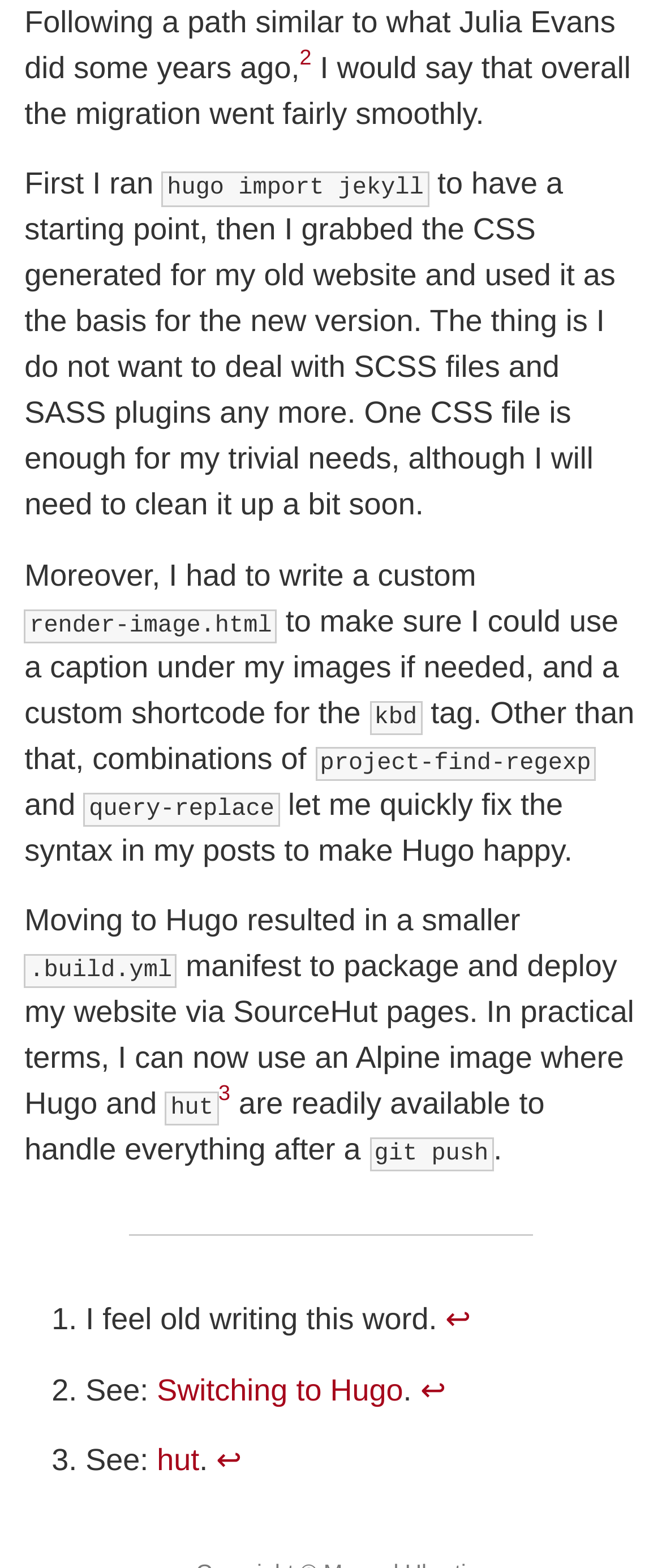Find the bounding box coordinates for the element that must be clicked to complete the instruction: "Visit 'Big Data' page". The coordinates should be four float numbers between 0 and 1, indicated as [left, top, right, bottom].

None